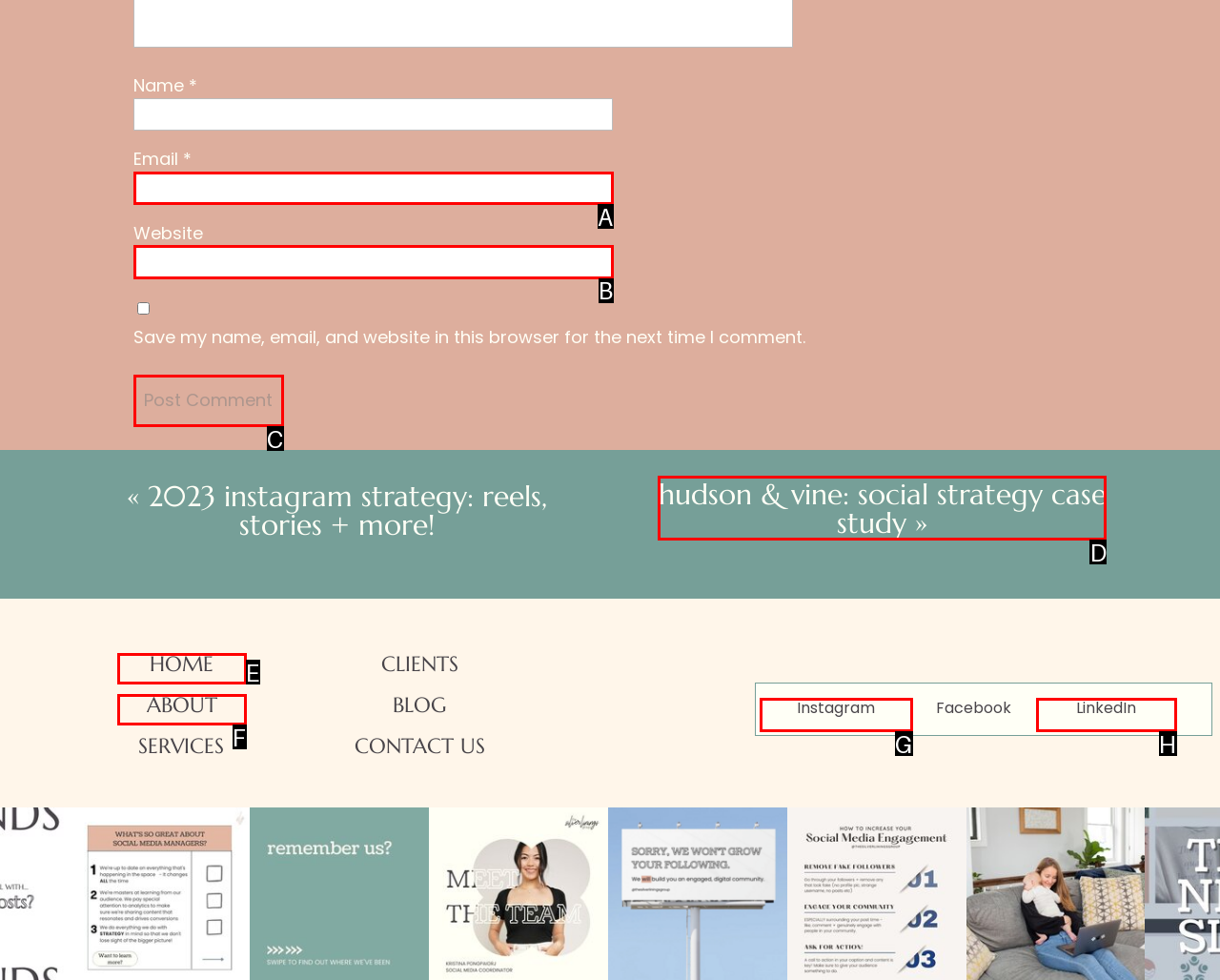Determine which option matches the description: parent_node: Website name="url". Answer using the letter of the option.

B